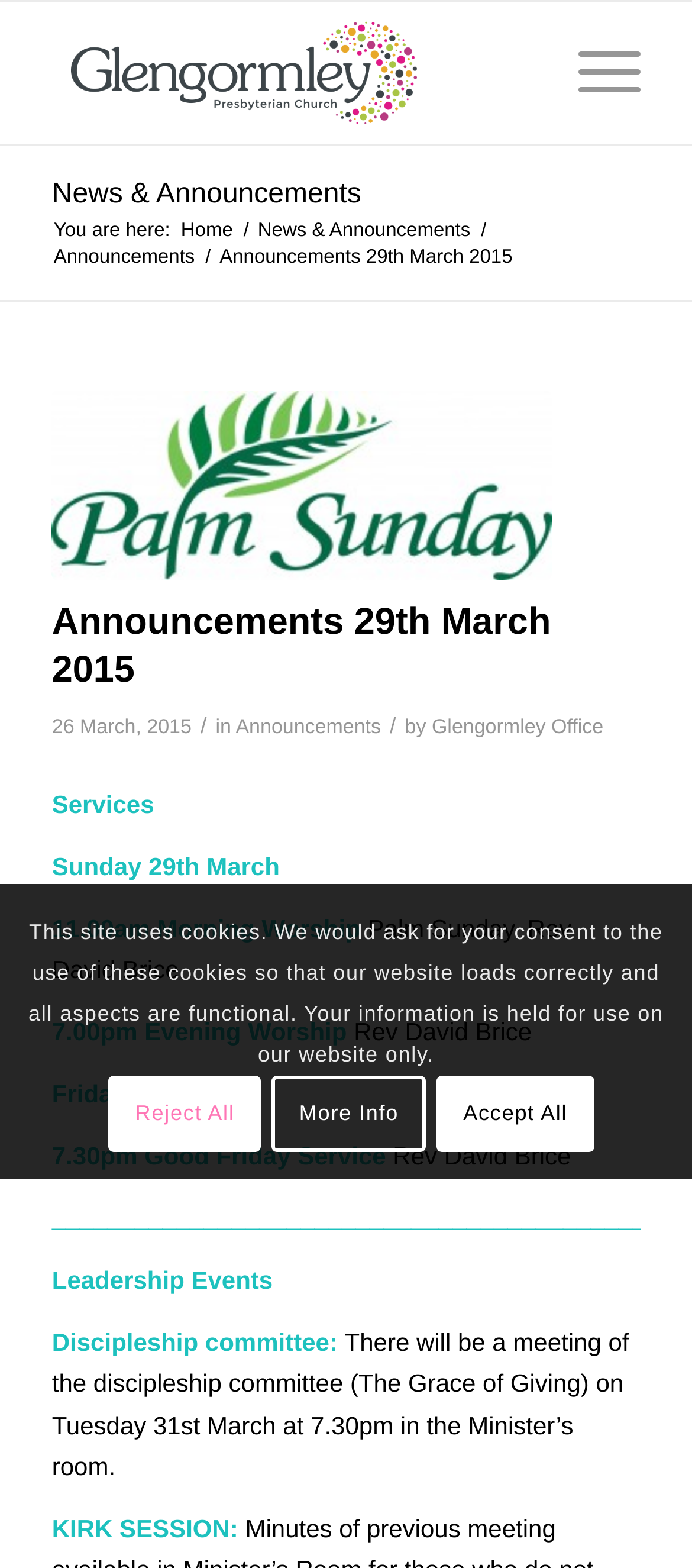Please give the bounding box coordinates of the area that should be clicked to fulfill the following instruction: "Click Home". The coordinates should be in the format of four float numbers from 0 to 1, i.e., [left, top, right, bottom].

[0.254, 0.139, 0.344, 0.156]